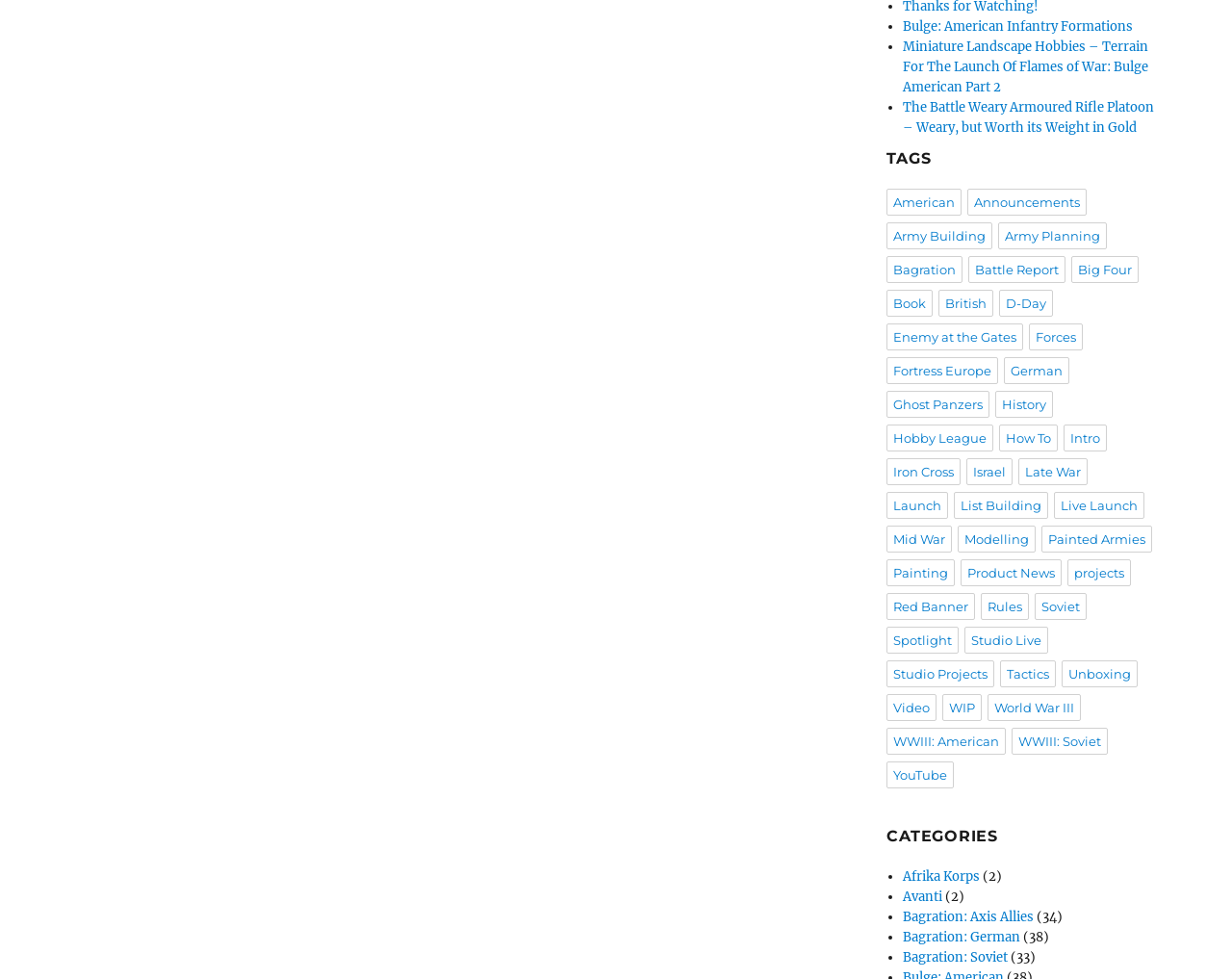Based on the element description "Bulge: American Infantry Formations", predict the bounding box coordinates of the UI element.

[0.733, 0.019, 0.919, 0.035]